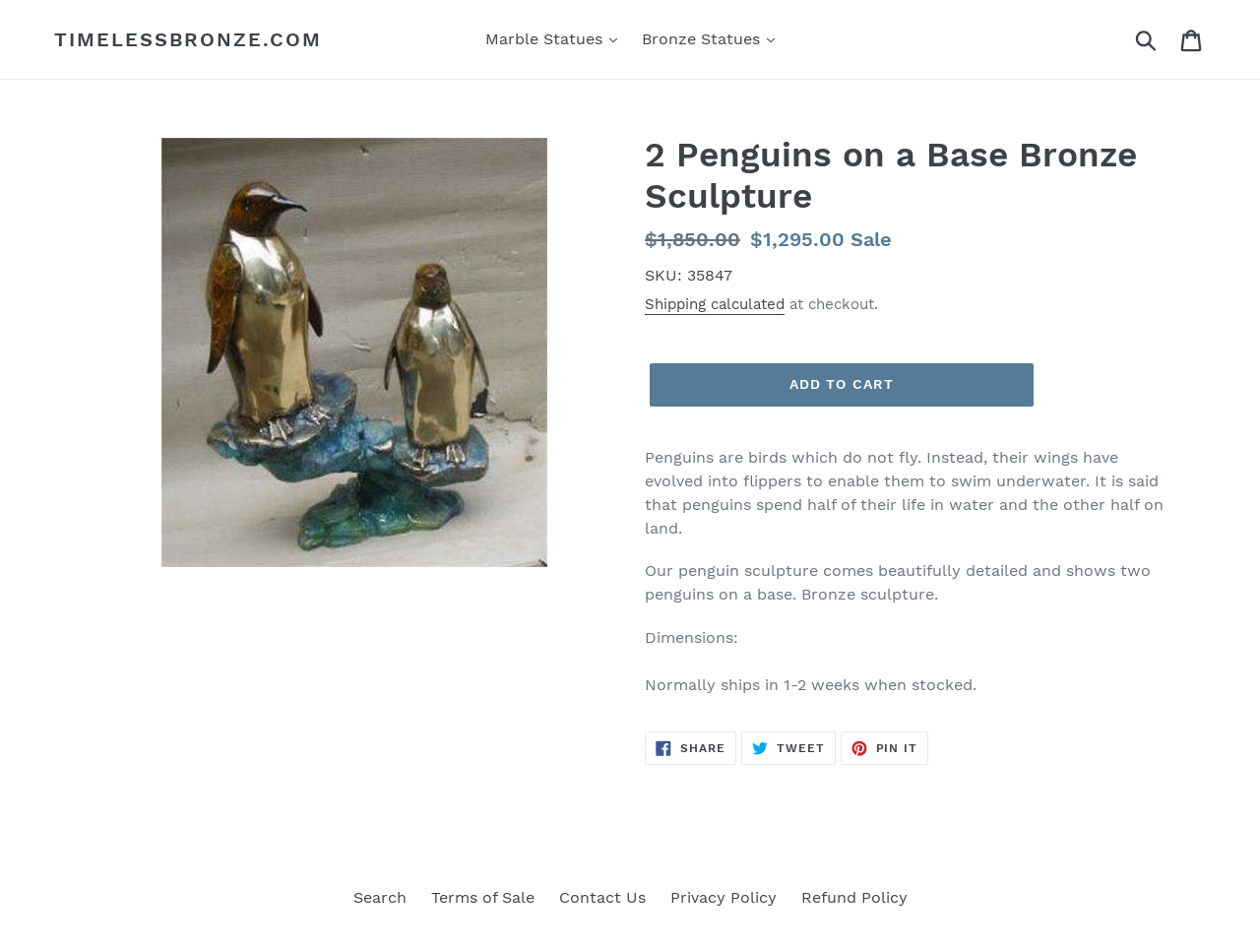Given the element description, predict the bounding box coordinates in the format (top-left x, top-left y, bottom-right x, bottom-right y), using floating point numbers between 0 and 1: Tweet Tweet on Twitter

[0.588, 0.768, 0.663, 0.803]